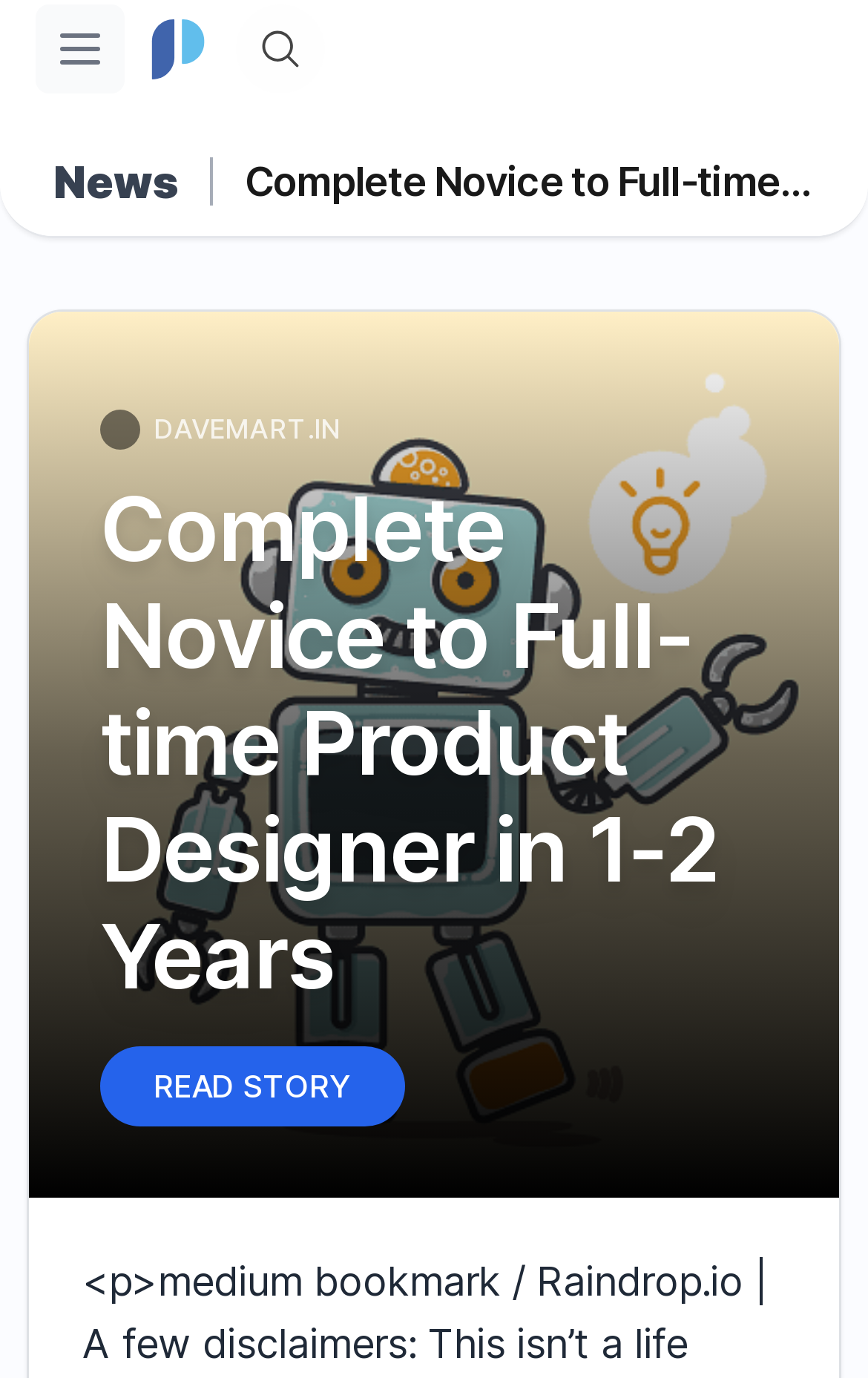Using the information in the image, could you please answer the following question in detail:
How many main navigation items are there?

I counted the main navigation items by looking at the top navigation bar, where I saw links to 'Home', 'Articles', 'Toolbox', 'Topics', and 'People'.